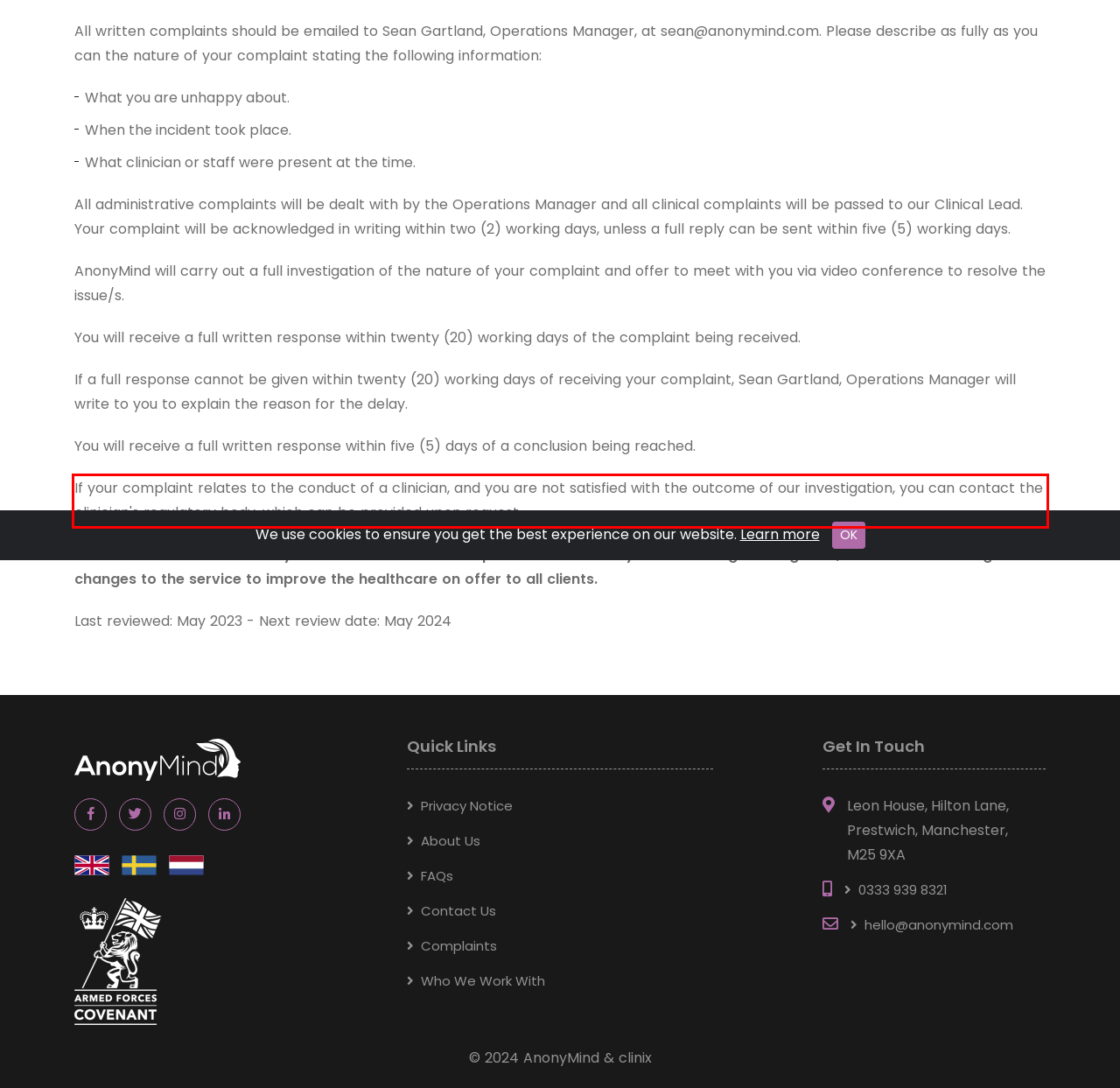Using the provided screenshot, read and generate the text content within the red-bordered area.

If your complaint relates to the conduct of a clinician, and you are not satisfied with the outcome of our investigation, you can contact the clinician's regulatory body, which can be provided upon request.